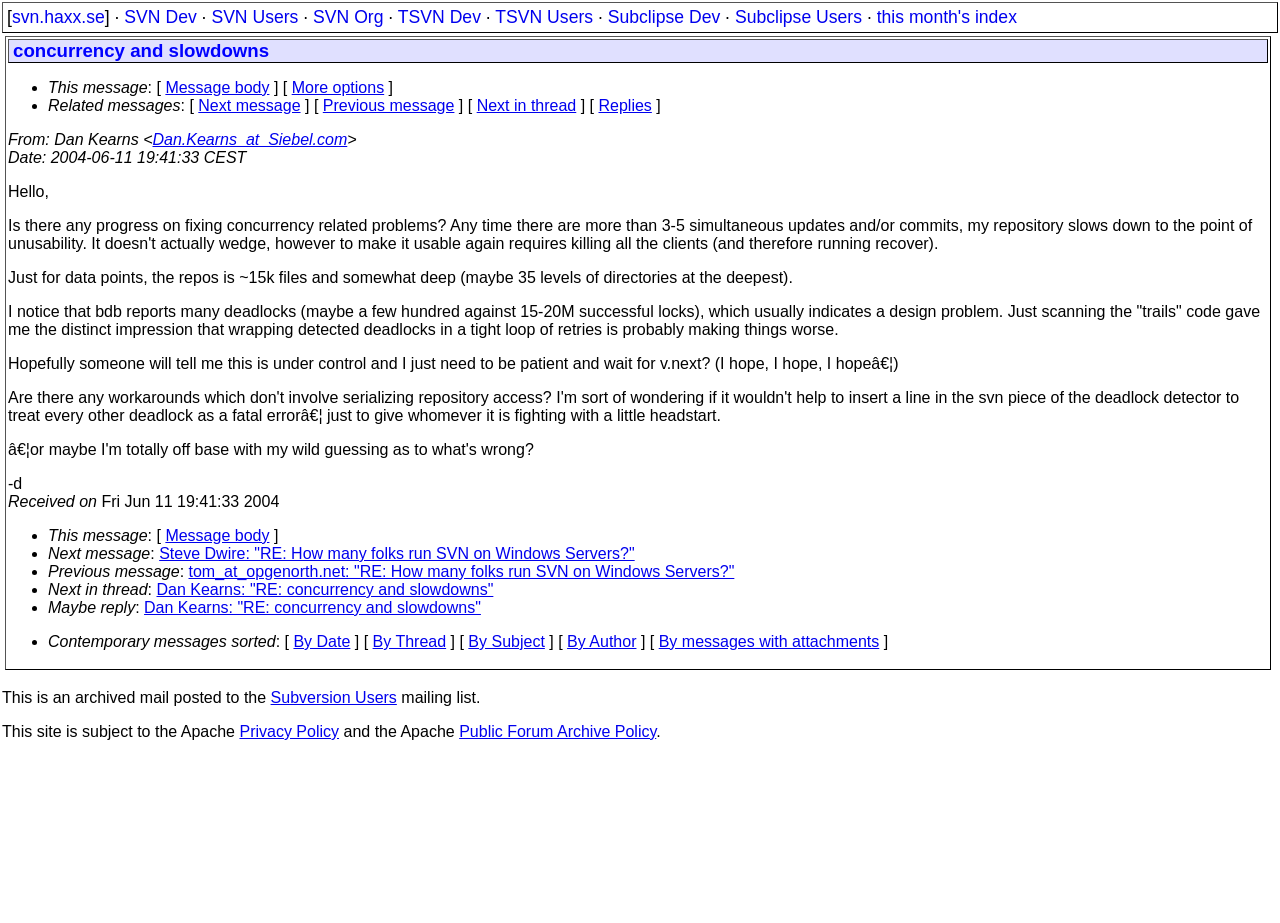Show me the bounding box coordinates of the clickable region to achieve the task as per the instruction: "view this month's index".

[0.685, 0.008, 0.795, 0.029]